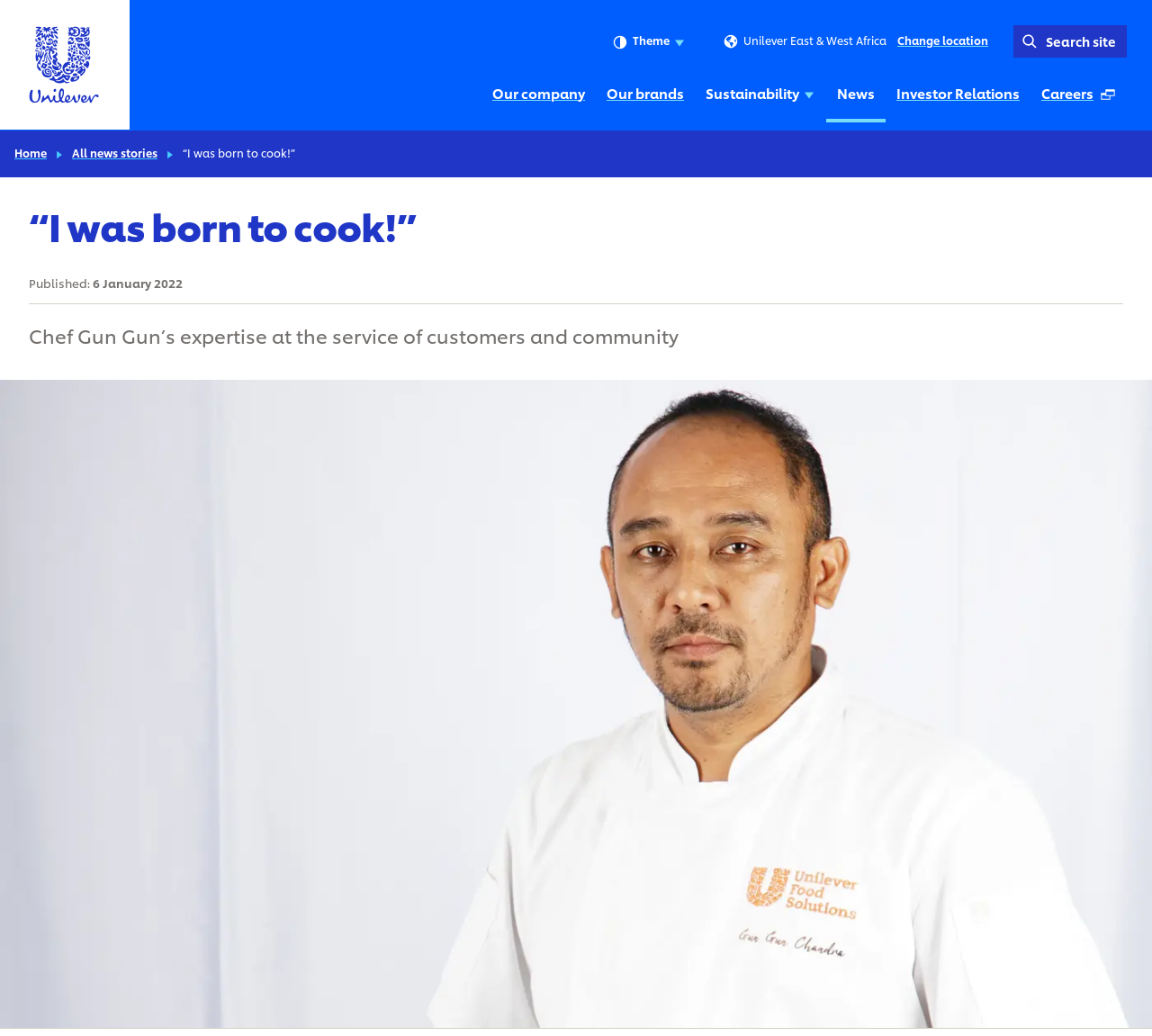Pinpoint the bounding box coordinates of the area that must be clicked to complete this instruction: "Change location".

[0.779, 0.035, 0.858, 0.045]